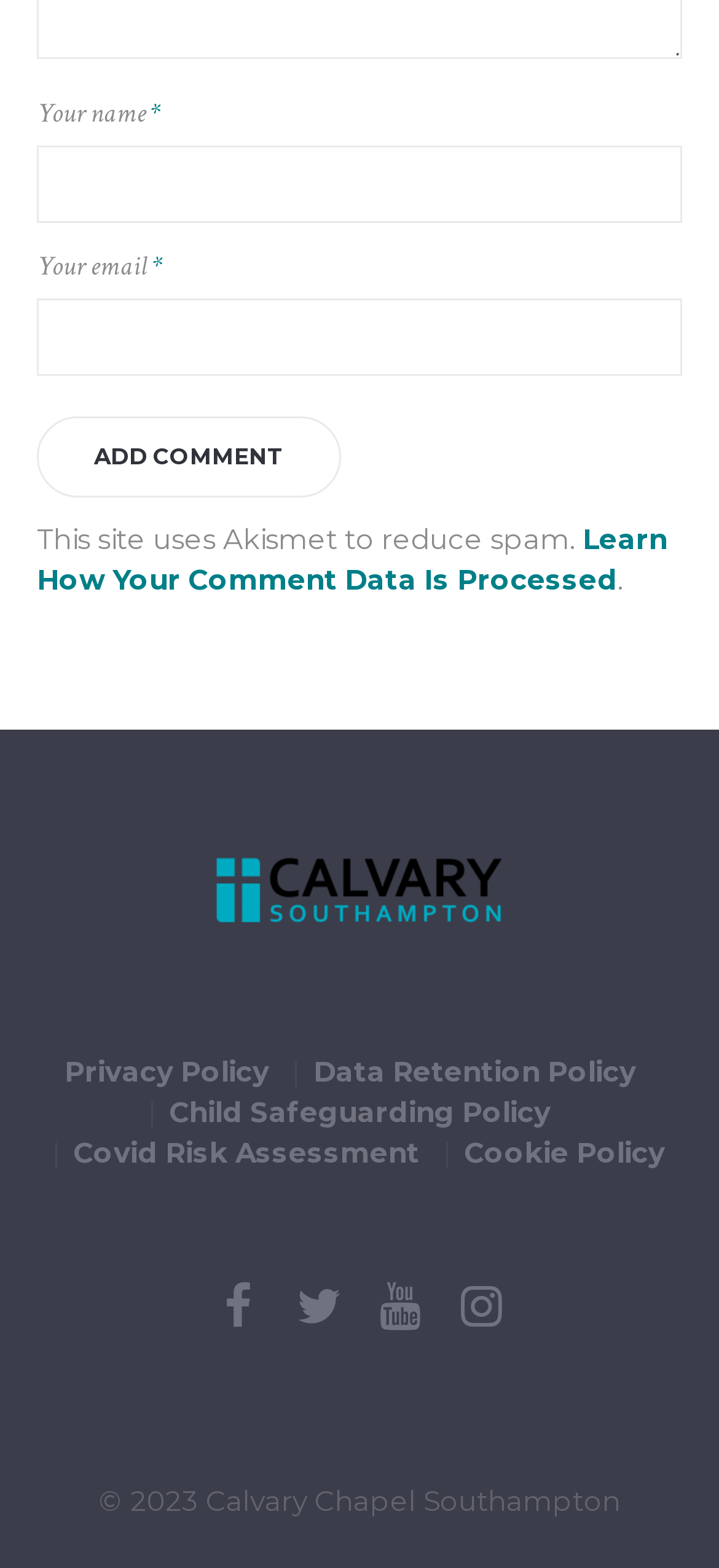Determine the bounding box for the HTML element described here: "Data Retention Policy". The coordinates should be given as [left, top, right, bottom] with each number being a float between 0 and 1.

[0.436, 0.671, 0.885, 0.697]